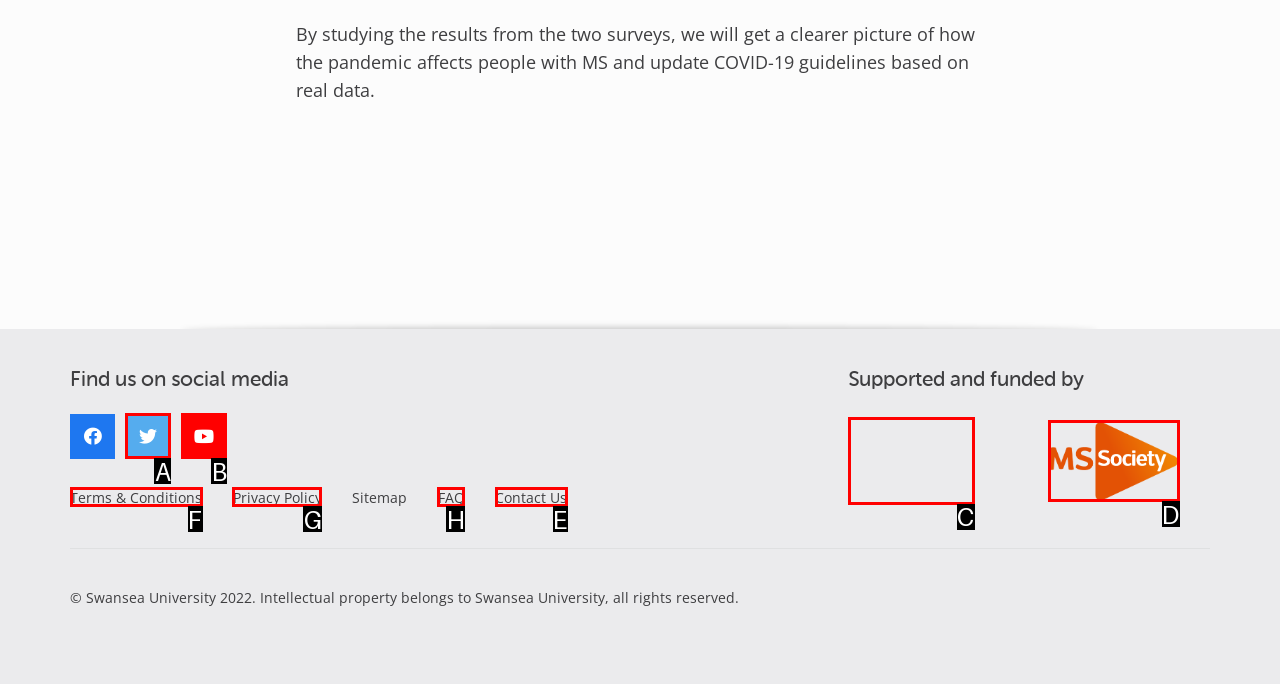Out of the given choices, which letter corresponds to the UI element required to Contact Us? Answer with the letter.

E